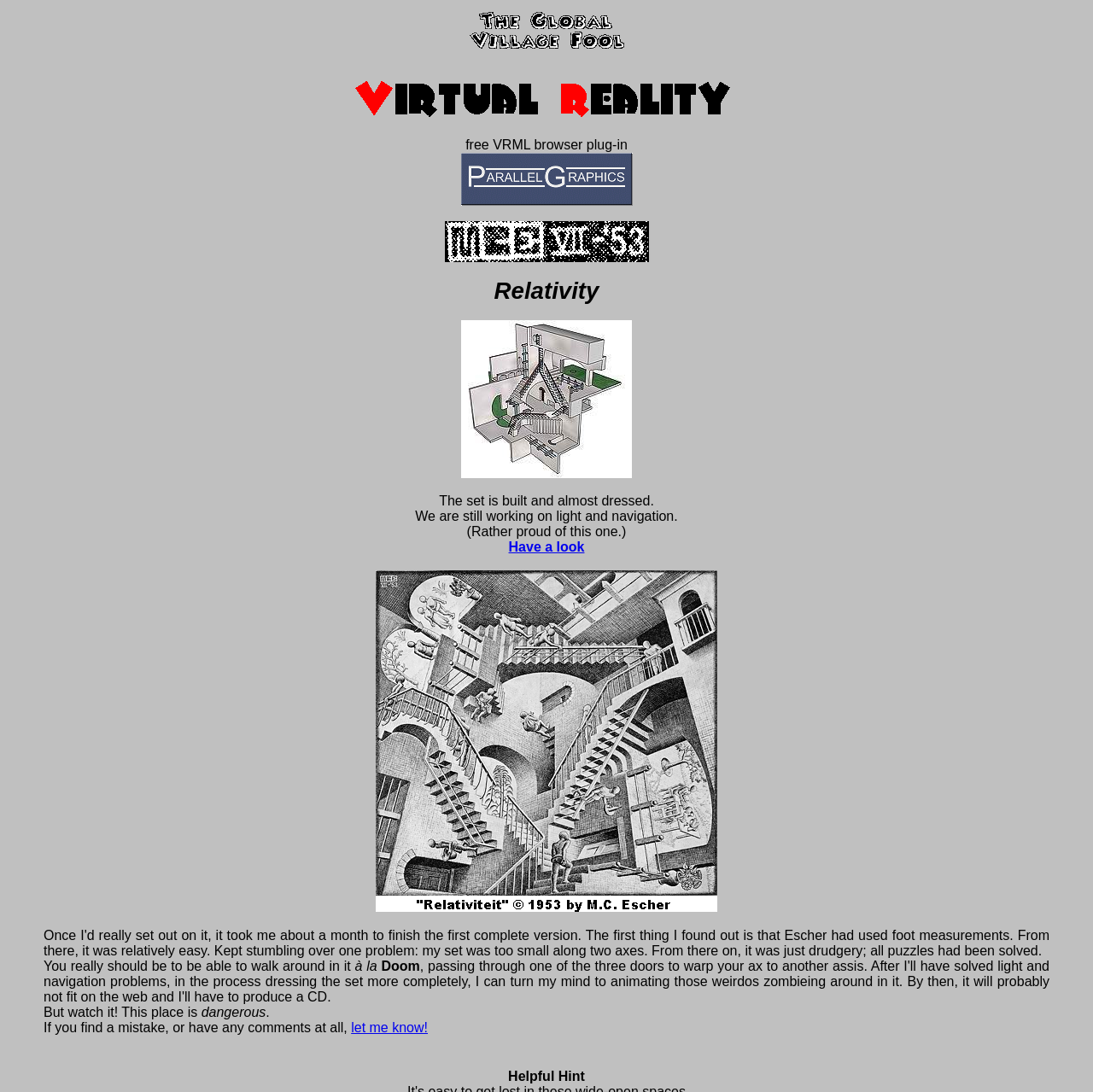Give a one-word or short phrase answer to this question: 
What is the theme of the virtual reality world?

Relativity